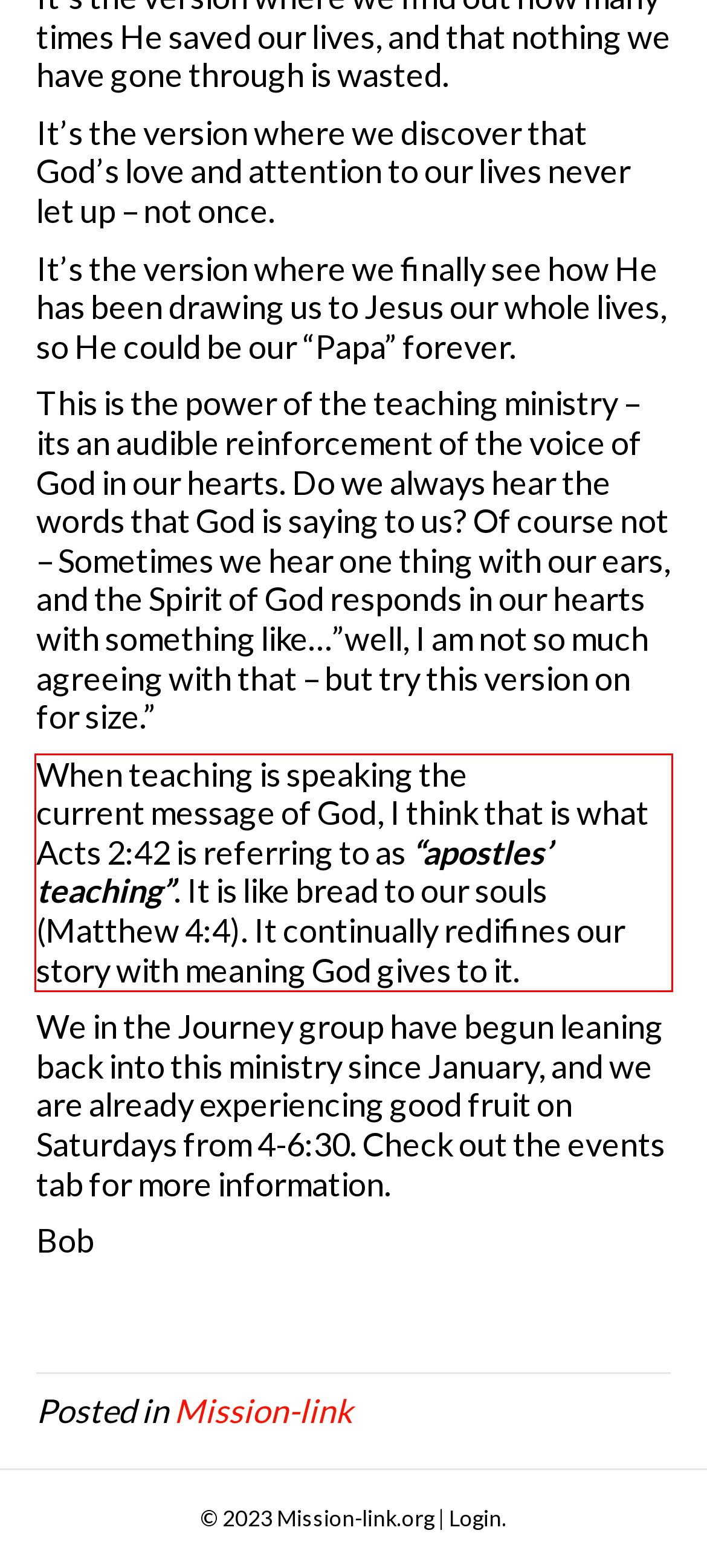Within the screenshot of a webpage, identify the red bounding box and perform OCR to capture the text content it contains.

When teaching is speaking the current message of God, I think that is what Acts 2:42 is referring to as “apostles’ teaching”. It is like bread to our souls (Matthew 4:4). It continually redifines our story with meaning God gives to it.